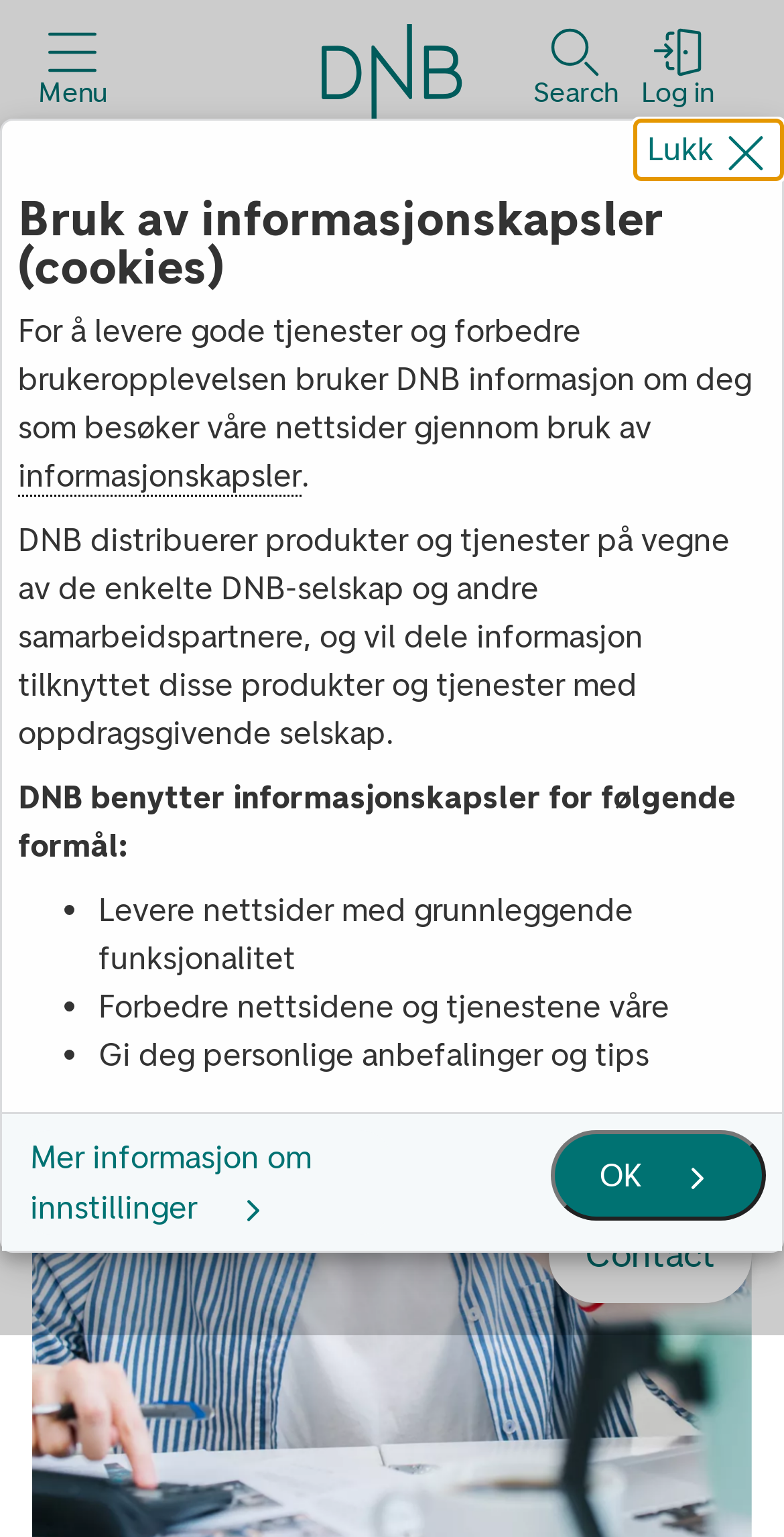Please find the bounding box coordinates of the element's region to be clicked to carry out this instruction: "Click the 'Menu' button".

[0.041, 0.015, 0.144, 0.077]